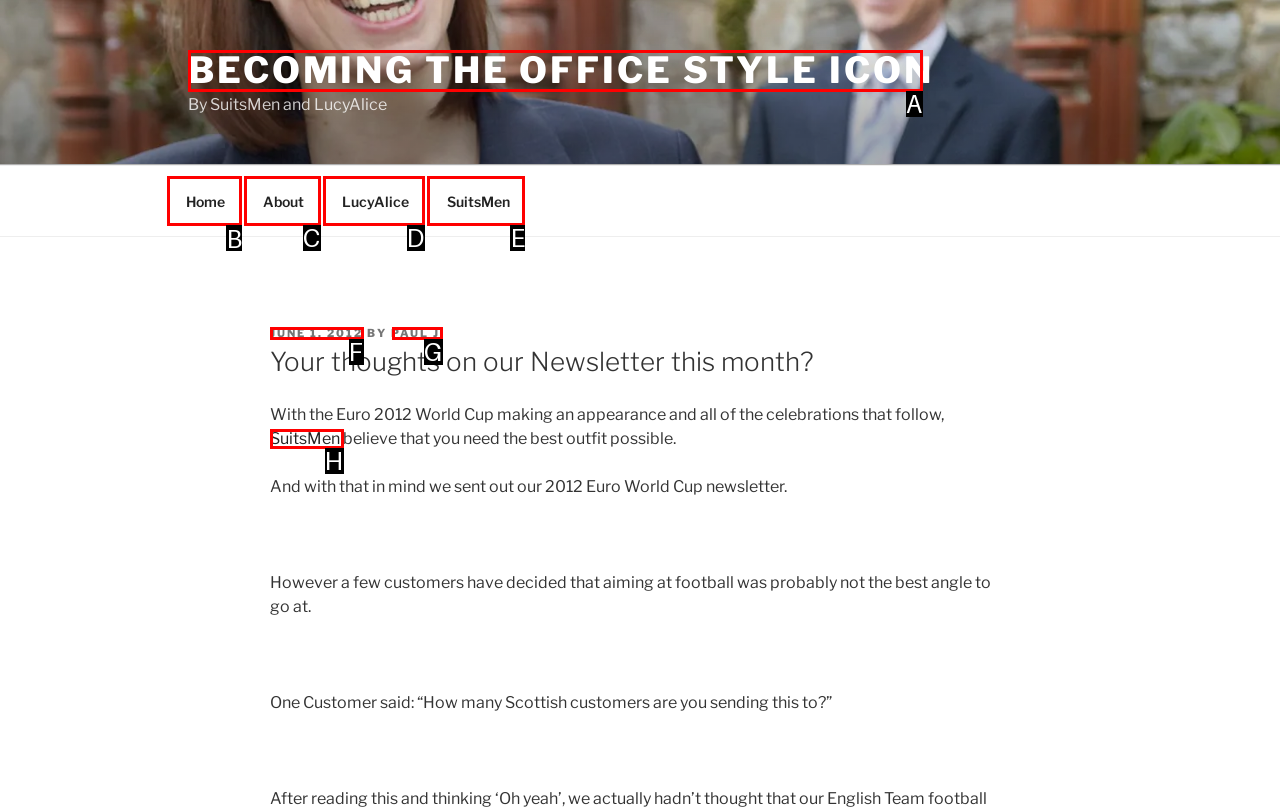Tell me the letter of the UI element I should click to accomplish the task: Click on the 'Home' link based on the choices provided in the screenshot.

B